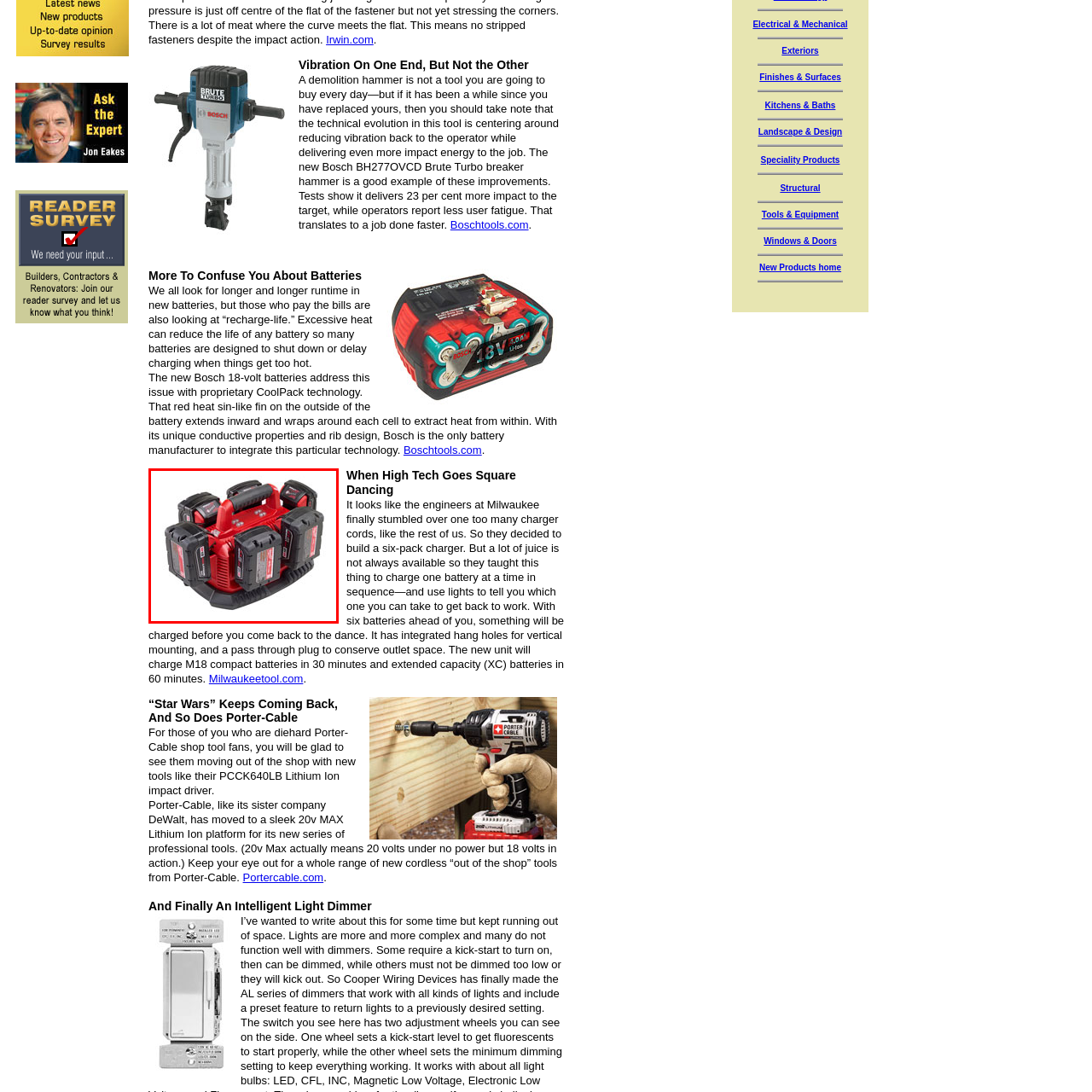How long does it take to charge standard compact batteries?
Observe the image within the red bounding box and respond to the question with a detailed answer, relying on the image for information.

According to the caption, the charger can charge standard compact batteries in just 30 minutes, making it a convenient option for users who need quick turnaround times on their equipment.